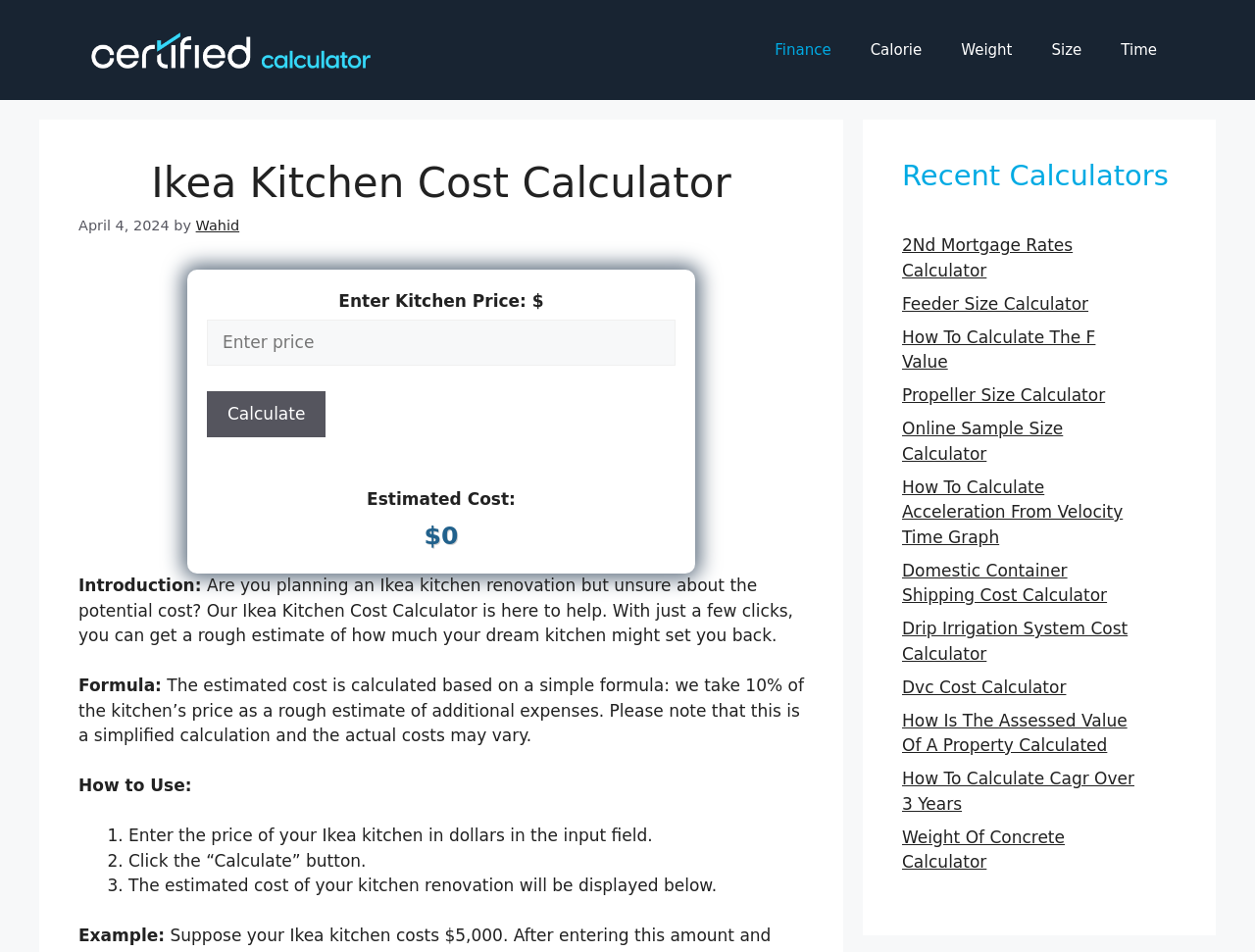Respond to the following query with just one word or a short phrase: 
What is displayed below the 'Calculate' button?

Estimated cost